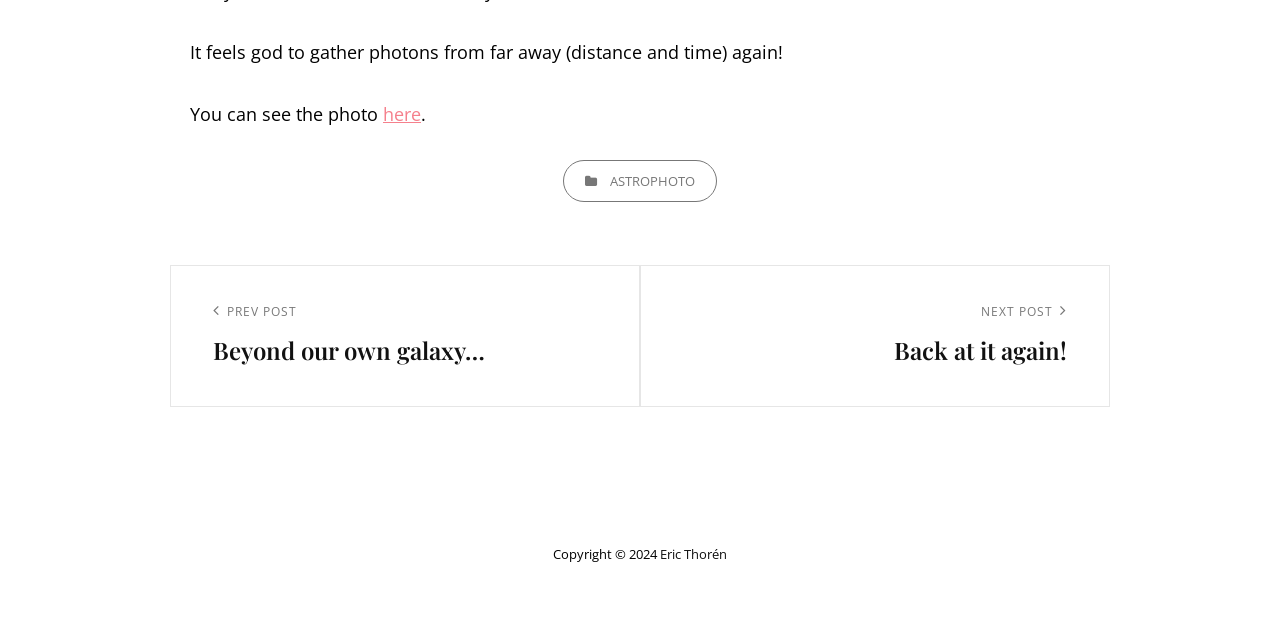Using the given element description, provide the bounding box coordinates (top-left x, top-left y, bottom-right x, bottom-right y) for the corresponding UI element in the screenshot: here

[0.299, 0.159, 0.329, 0.196]